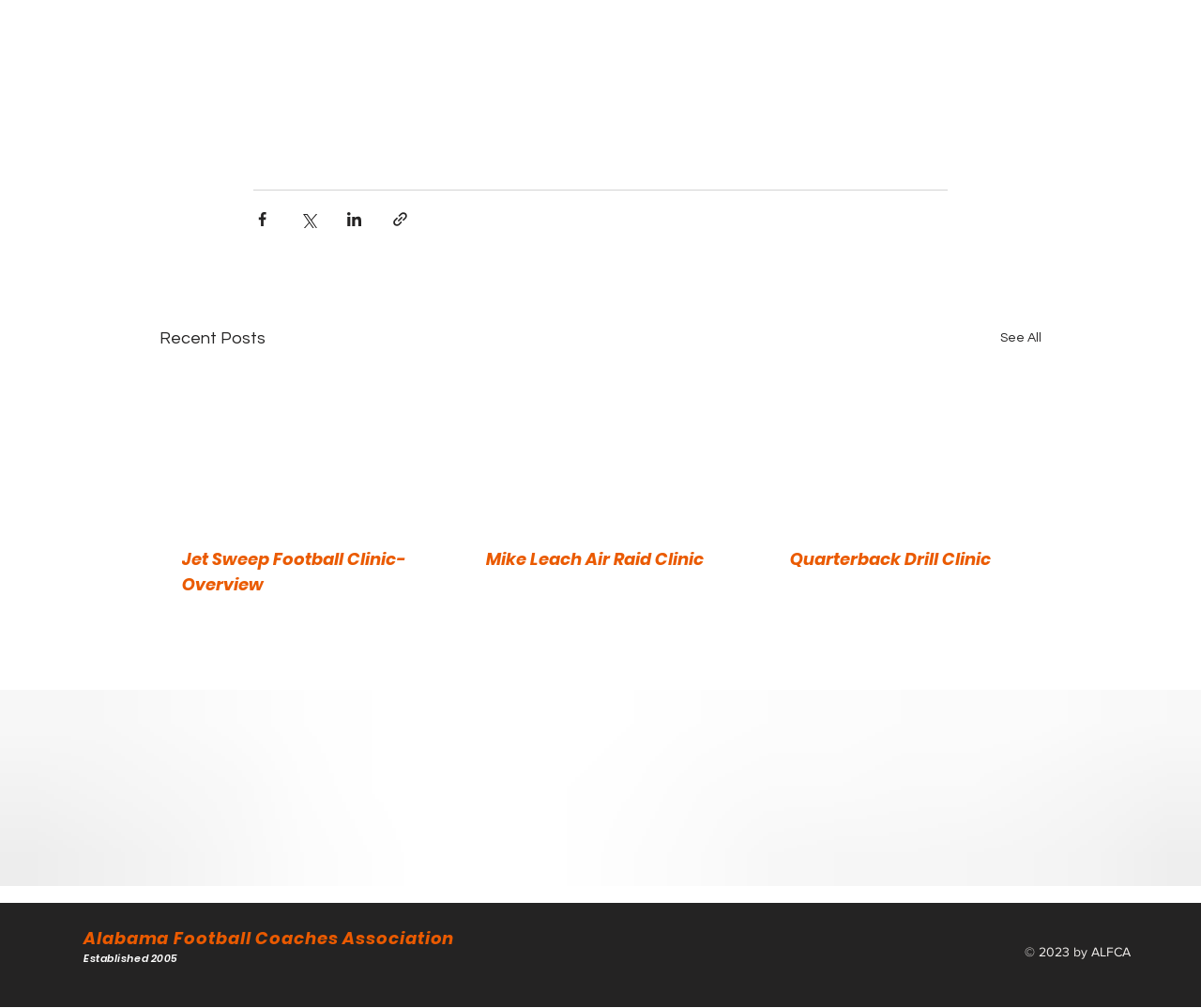Please locate the bounding box coordinates of the element's region that needs to be clicked to follow the instruction: "See all recent posts". The bounding box coordinates should be provided as four float numbers between 0 and 1, i.e., [left, top, right, bottom].

[0.833, 0.322, 0.867, 0.349]